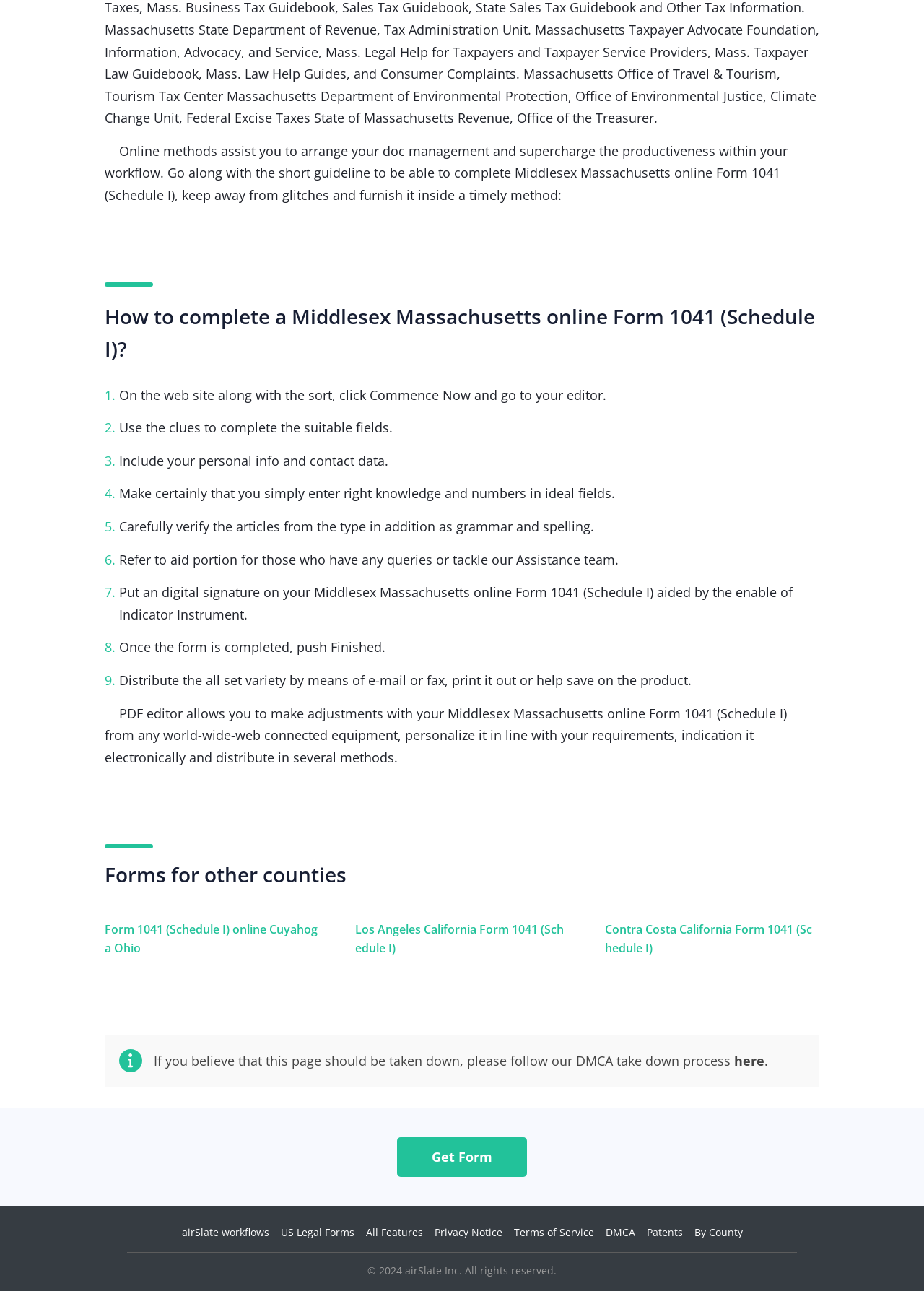Find the bounding box coordinates of the element's region that should be clicked in order to follow the given instruction: "Click the 'By County' link". The coordinates should consist of four float numbers between 0 and 1, i.e., [left, top, right, bottom].

[0.751, 0.949, 0.804, 0.96]